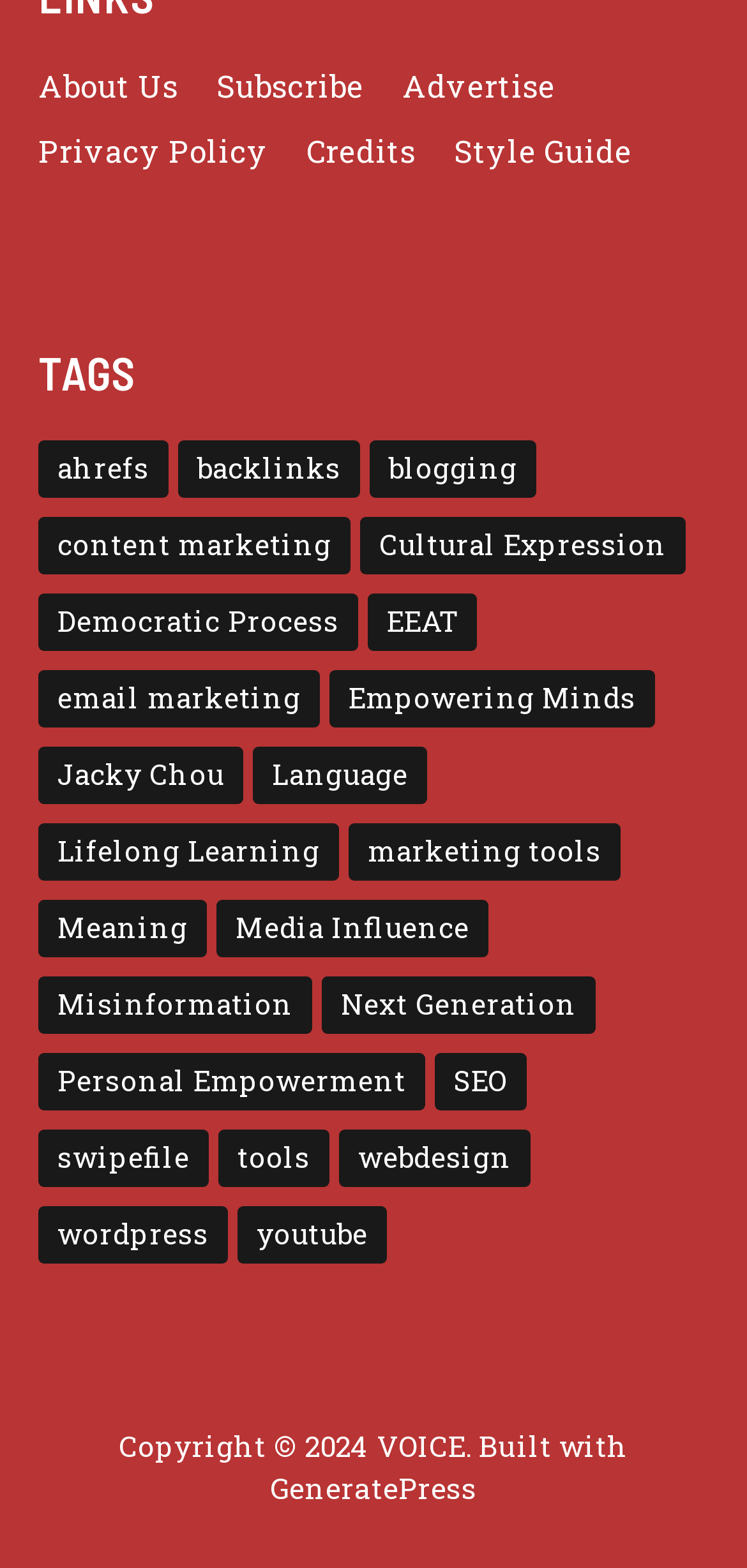Respond concisely with one word or phrase to the following query:
What is the category located at the bottom left?

youtube